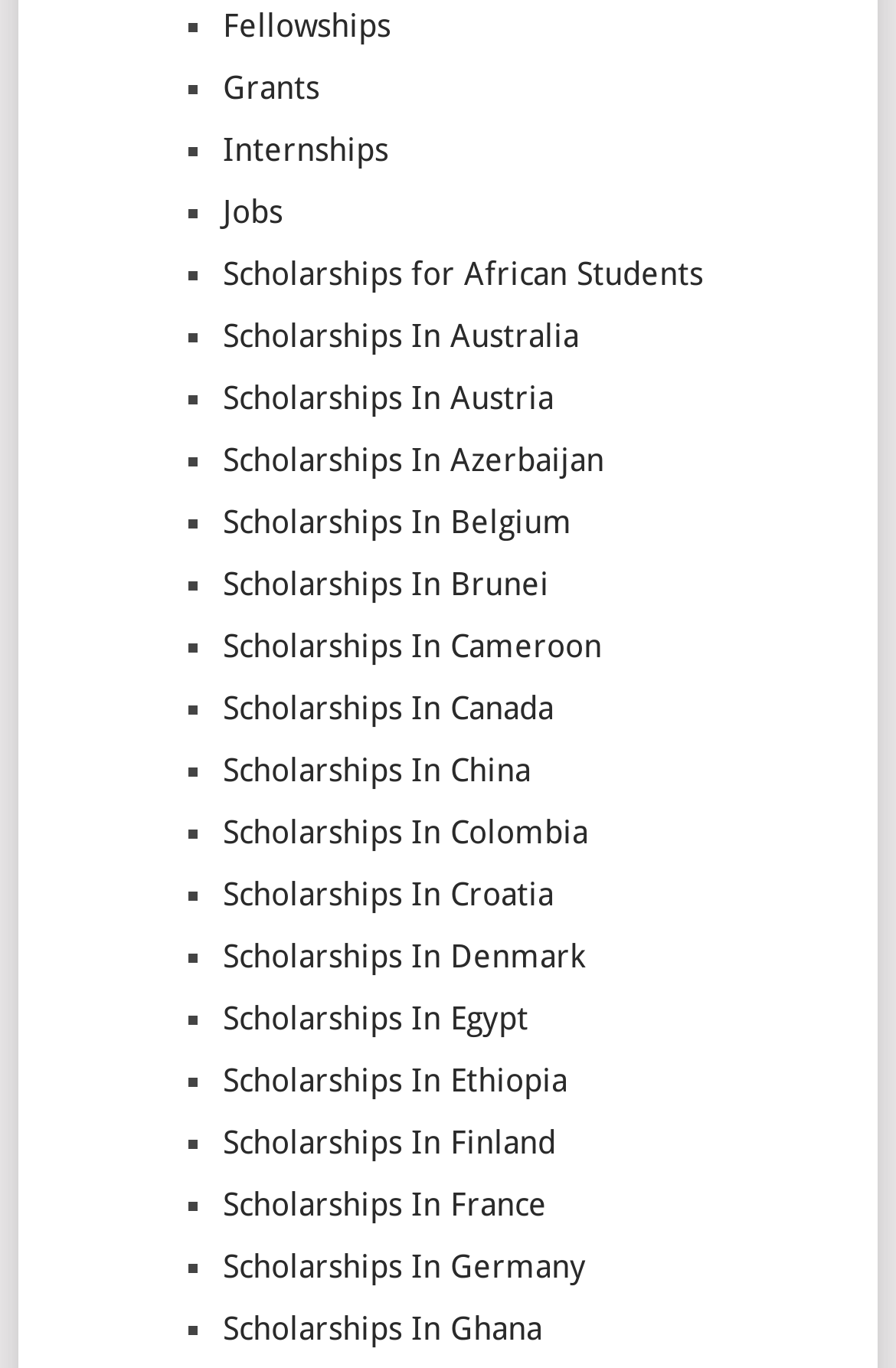Determine the bounding box coordinates of the clickable region to follow the instruction: "Watch Pressbooks on YouTube".

None